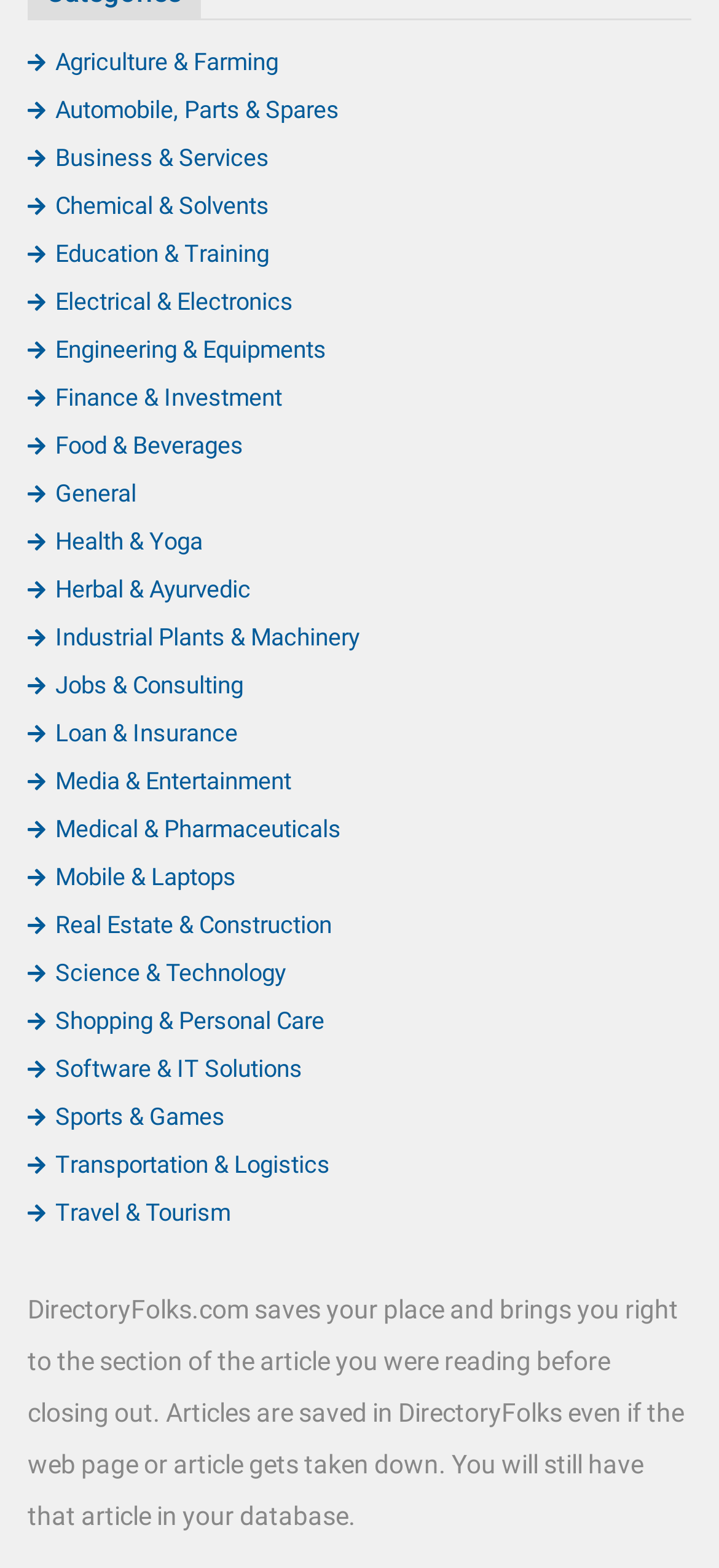From the webpage screenshot, predict the bounding box coordinates (top-left x, top-left y, bottom-right x, bottom-right y) for the UI element described here: General

[0.038, 0.306, 0.19, 0.324]